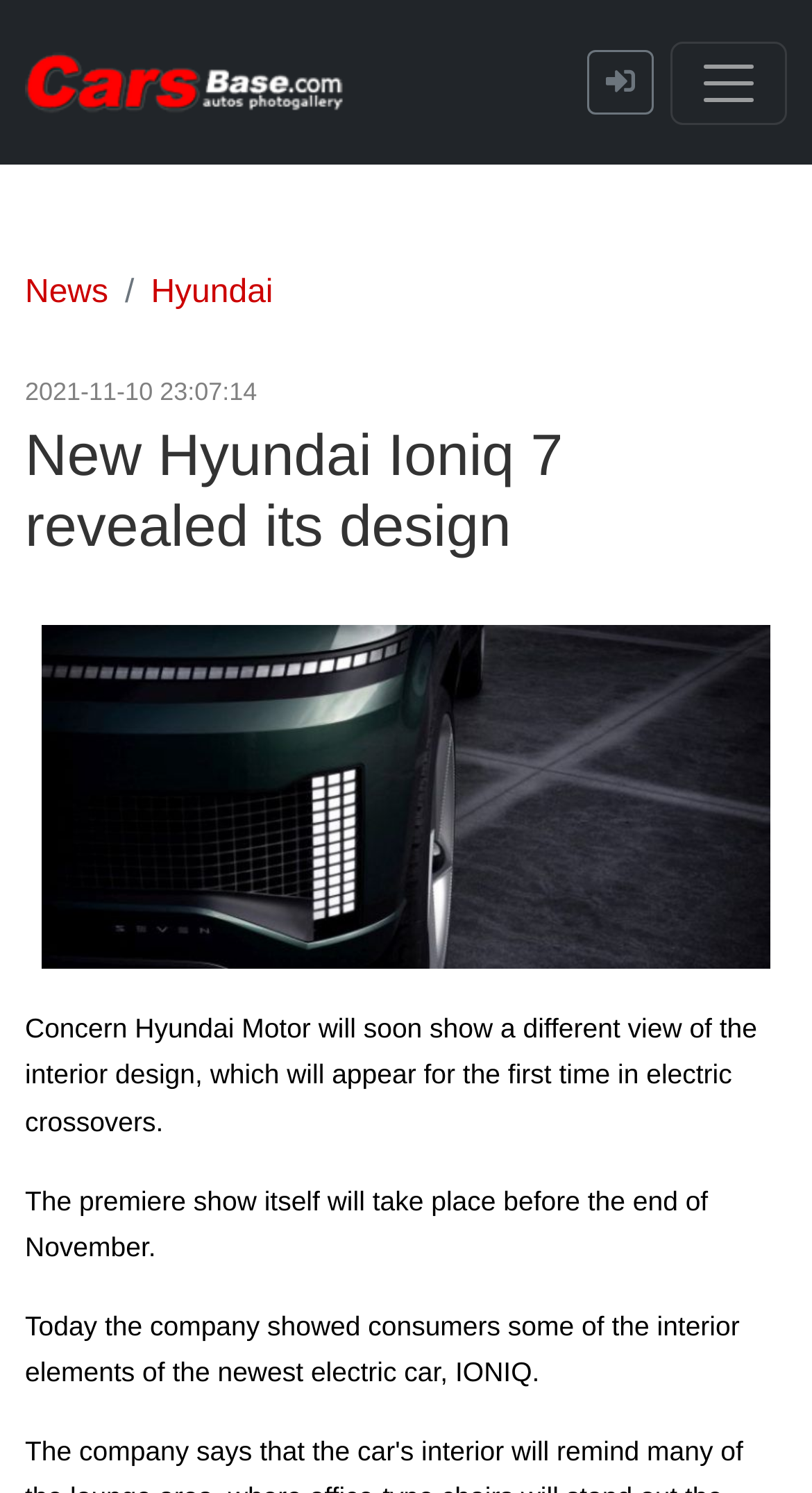What is shown in the image?
Provide a short answer using one word or a brief phrase based on the image.

New Hyundai Ioniq 7